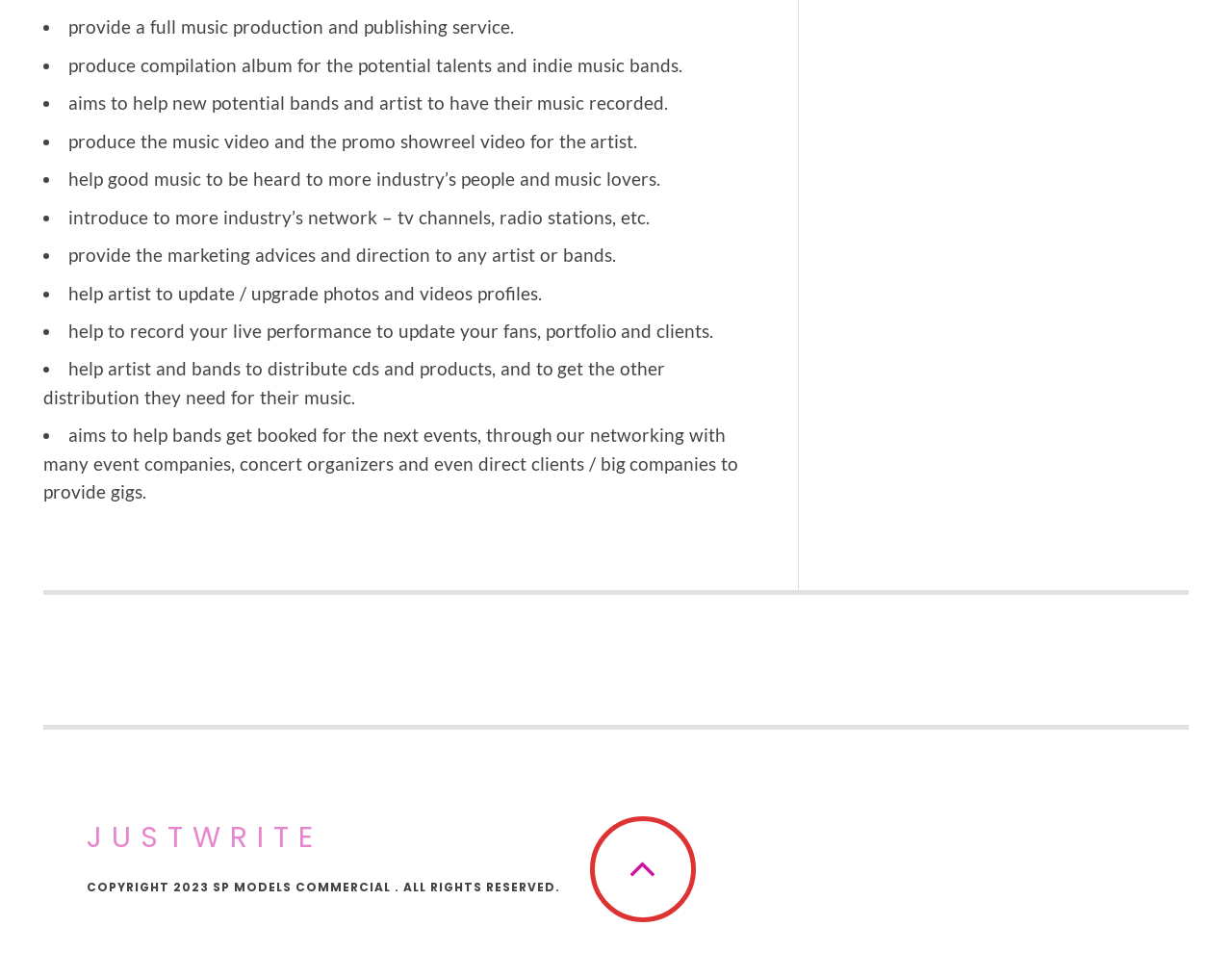Respond with a single word or phrase to the following question: What is the goal of the company's services?

To help good music be heard